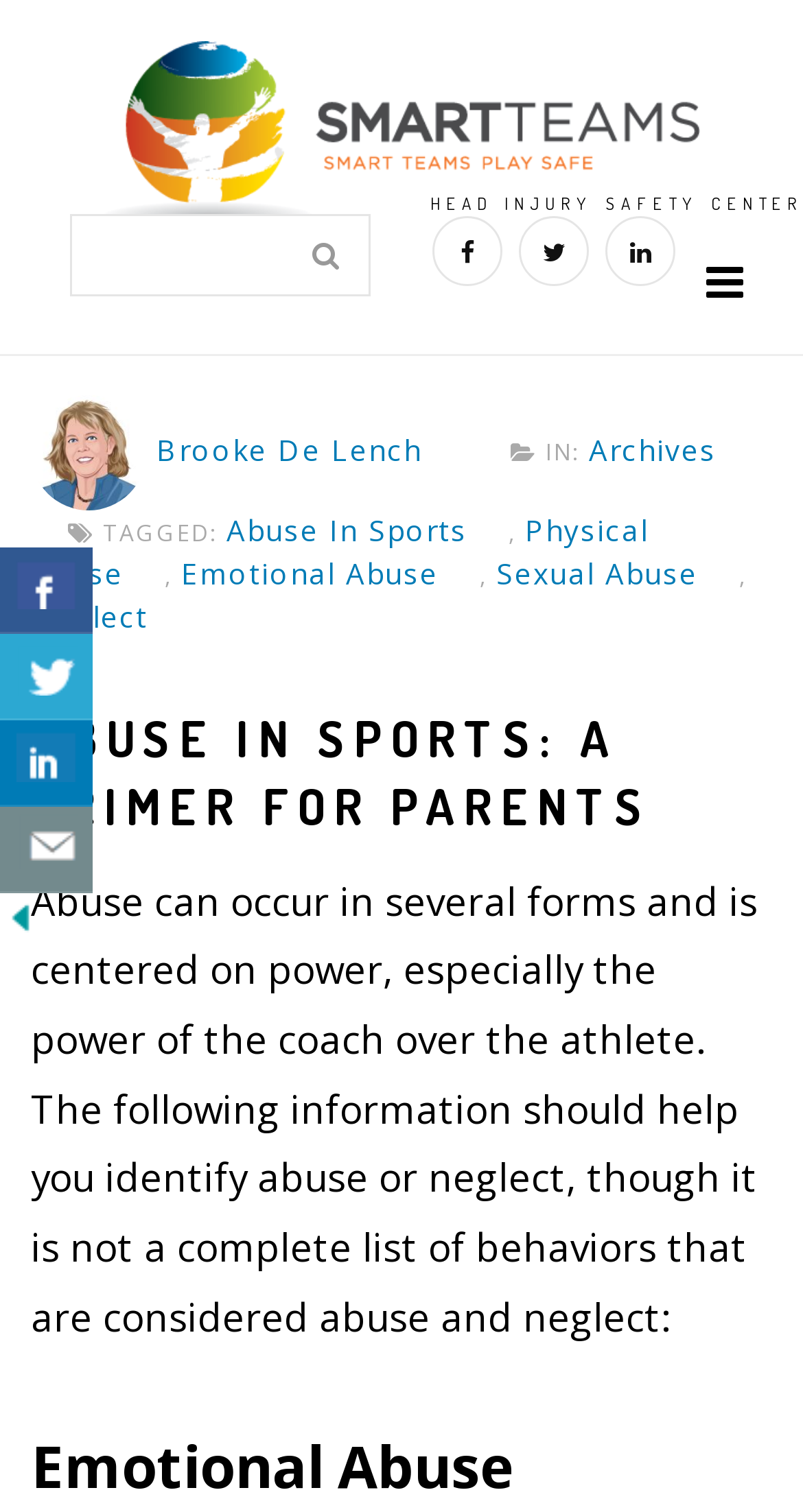Provide your answer in one word or a succinct phrase for the question: 
What types of abuse are mentioned in the footer?

Physical, Emotional, Sexual, Neglect